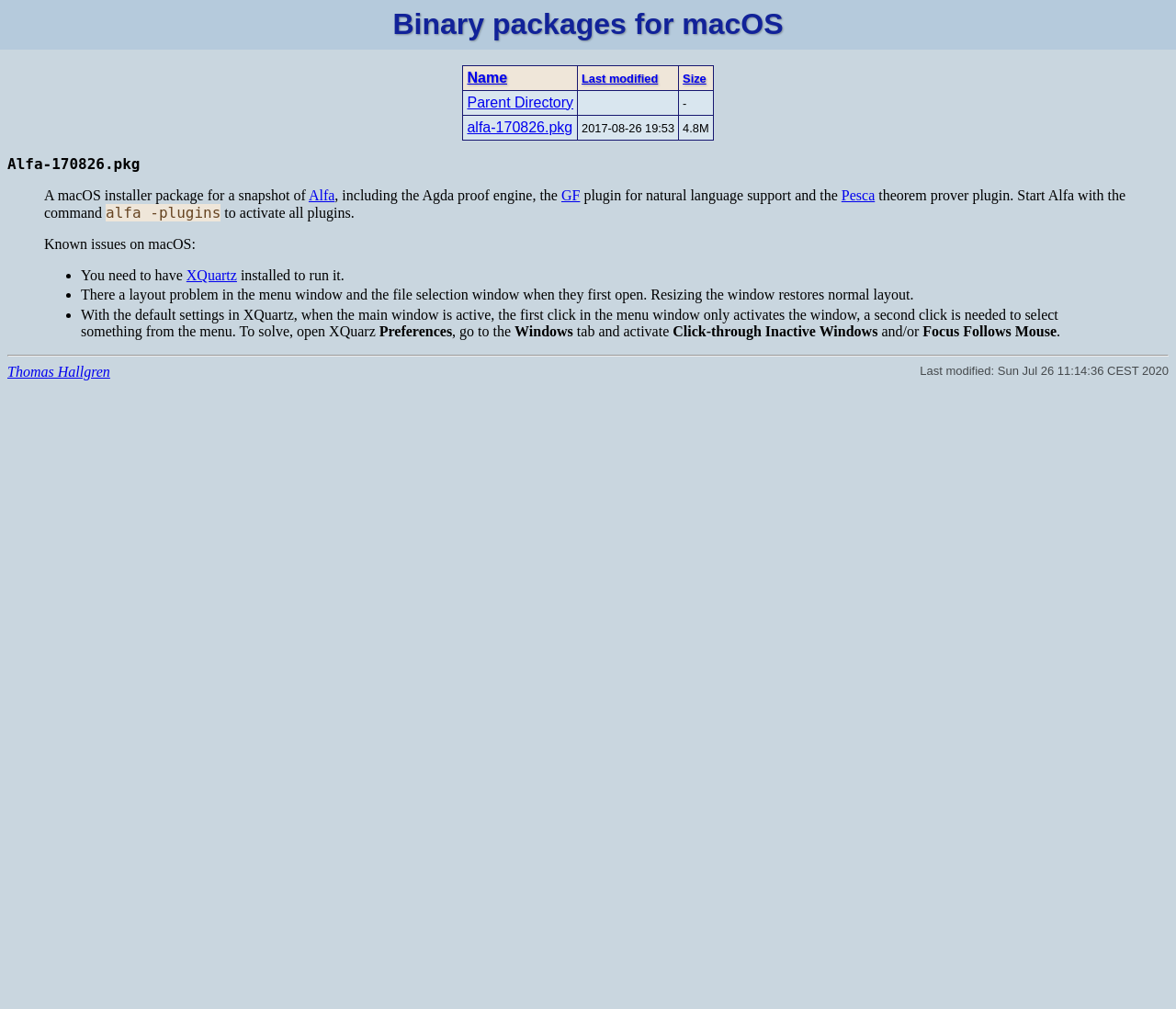Please identify the bounding box coordinates of the element on the webpage that should be clicked to follow this instruction: "Download alfa-170826.pkg". The bounding box coordinates should be given as four float numbers between 0 and 1, formatted as [left, top, right, bottom].

[0.397, 0.118, 0.487, 0.134]